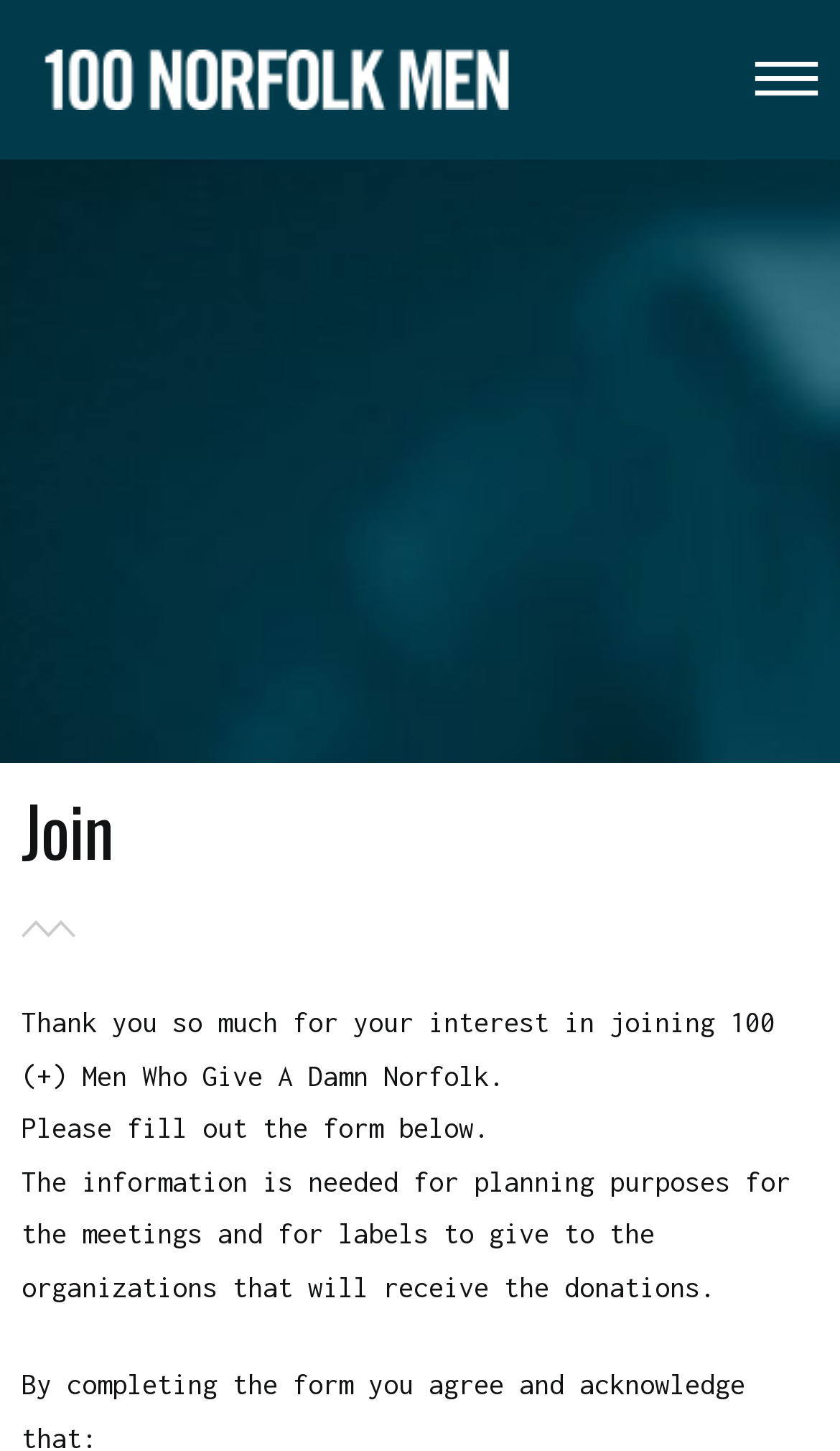Please reply to the following question with a single word or a short phrase:
How many images are on the page?

2